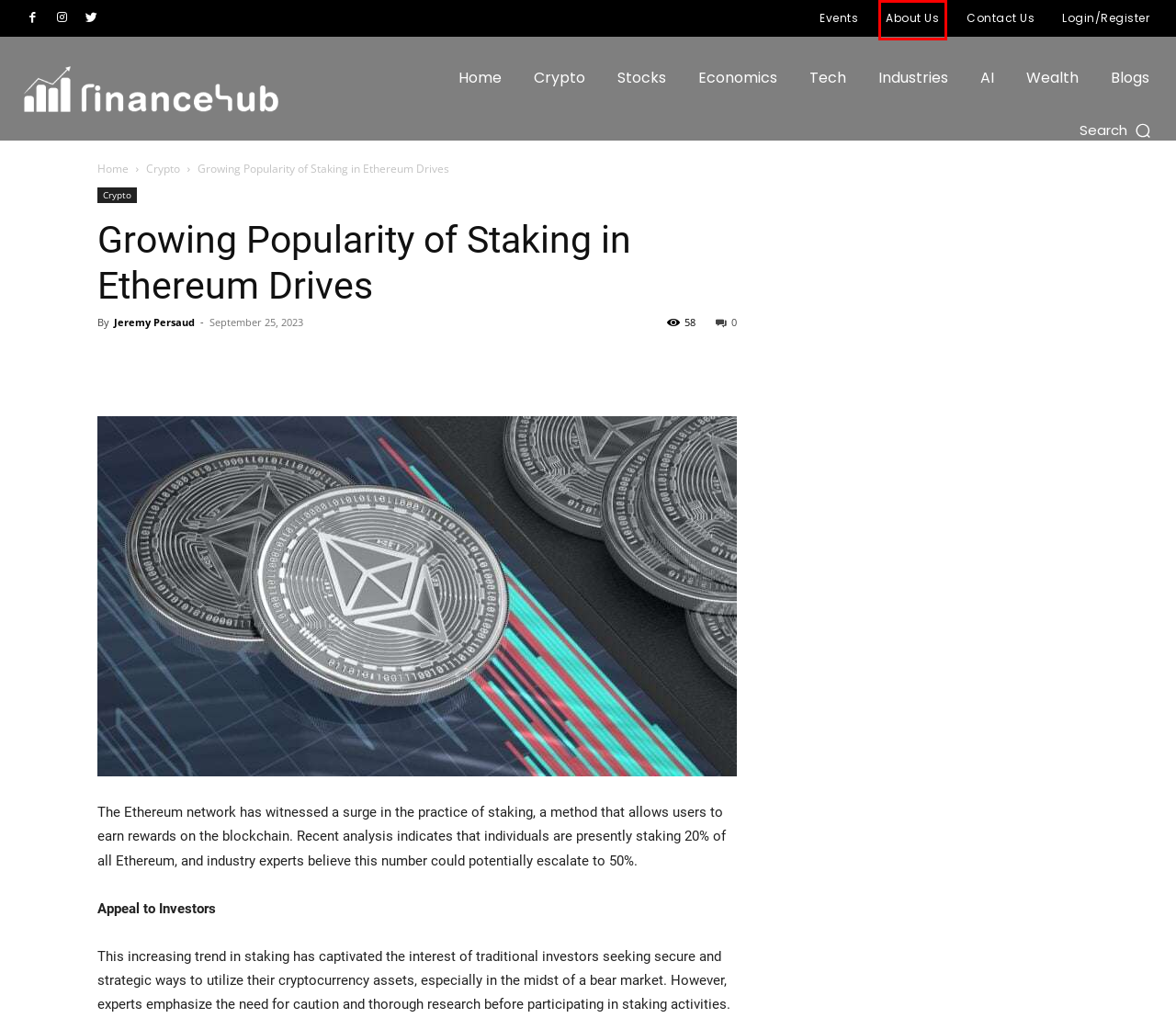You have a screenshot of a webpage with a red rectangle bounding box around a UI element. Choose the best description that matches the new page after clicking the element within the bounding box. The candidate descriptions are:
A. Home - Finance Hub
B. Industries Archives - Finance Hub
C. Login/Register - Finance Hub
D. Crypto Archives - Finance Hub
E. About Us - Finance Hub
F. AI Archives - Finance Hub
G. Crypto - Finance Hub
H. Events - Finance Hub

E